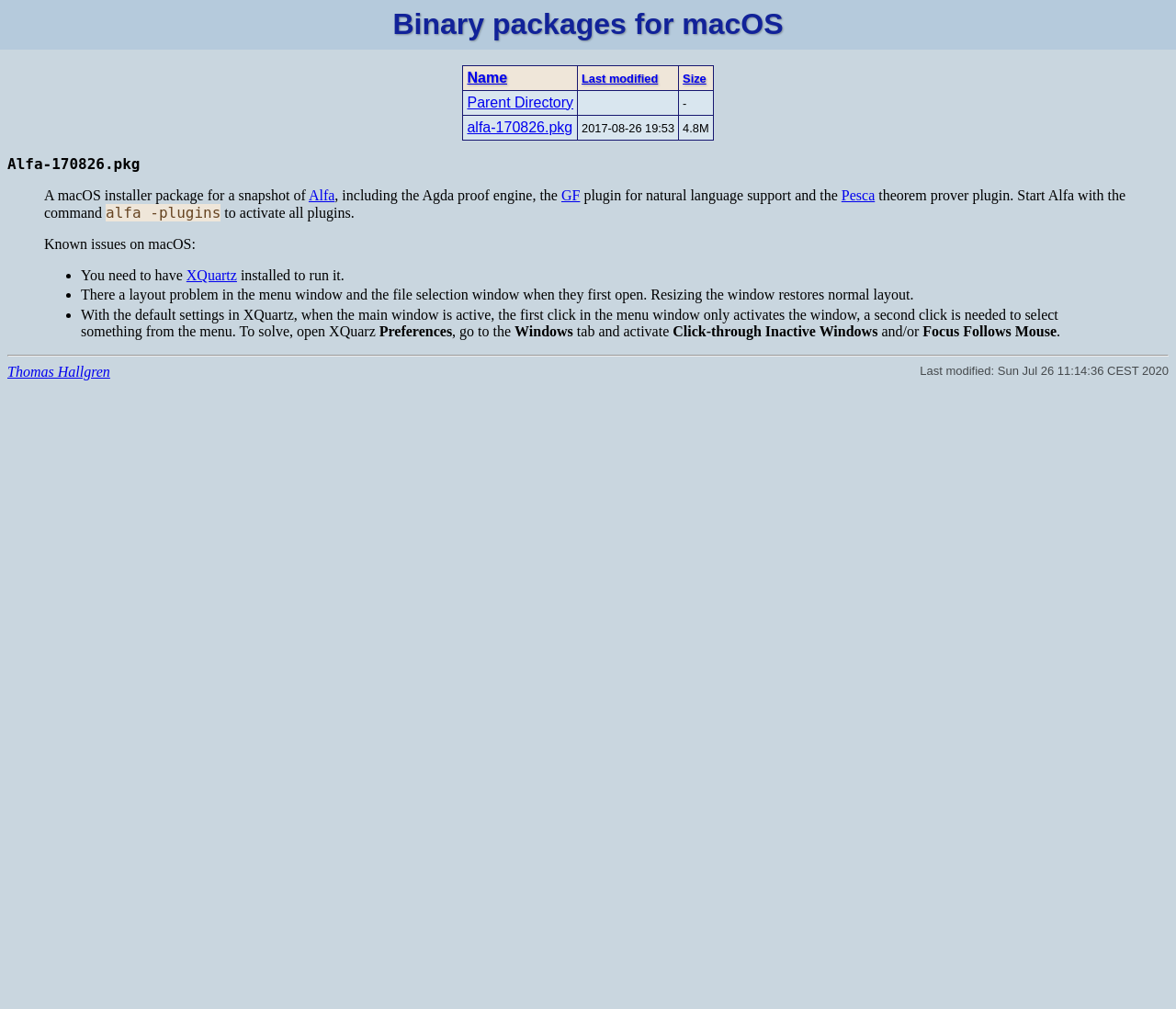Could you highlight the region that needs to be clicked to execute the instruction: "Sort by Name"?

[0.397, 0.069, 0.431, 0.085]